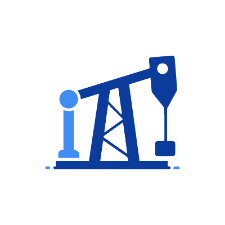Provide a comprehensive description of the image.

The image features a stylized oil rig, depicted in a clean, modern design. This visual representation emphasizes the oil and gas industry, symbolizing the extraction and production processes central to this sector. Alongside the graphic, the accompanying heading "Oil and Gas" suggests its relevance to IT services tailored for this industry. These services aim to enhance operational efficiency while providing innovative solutions for drilling, exploration, and data analytics. The image serves to highlight the importance of advanced IT solutions in navigating the complexities and challenges faced by businesses in the oil and gas market.